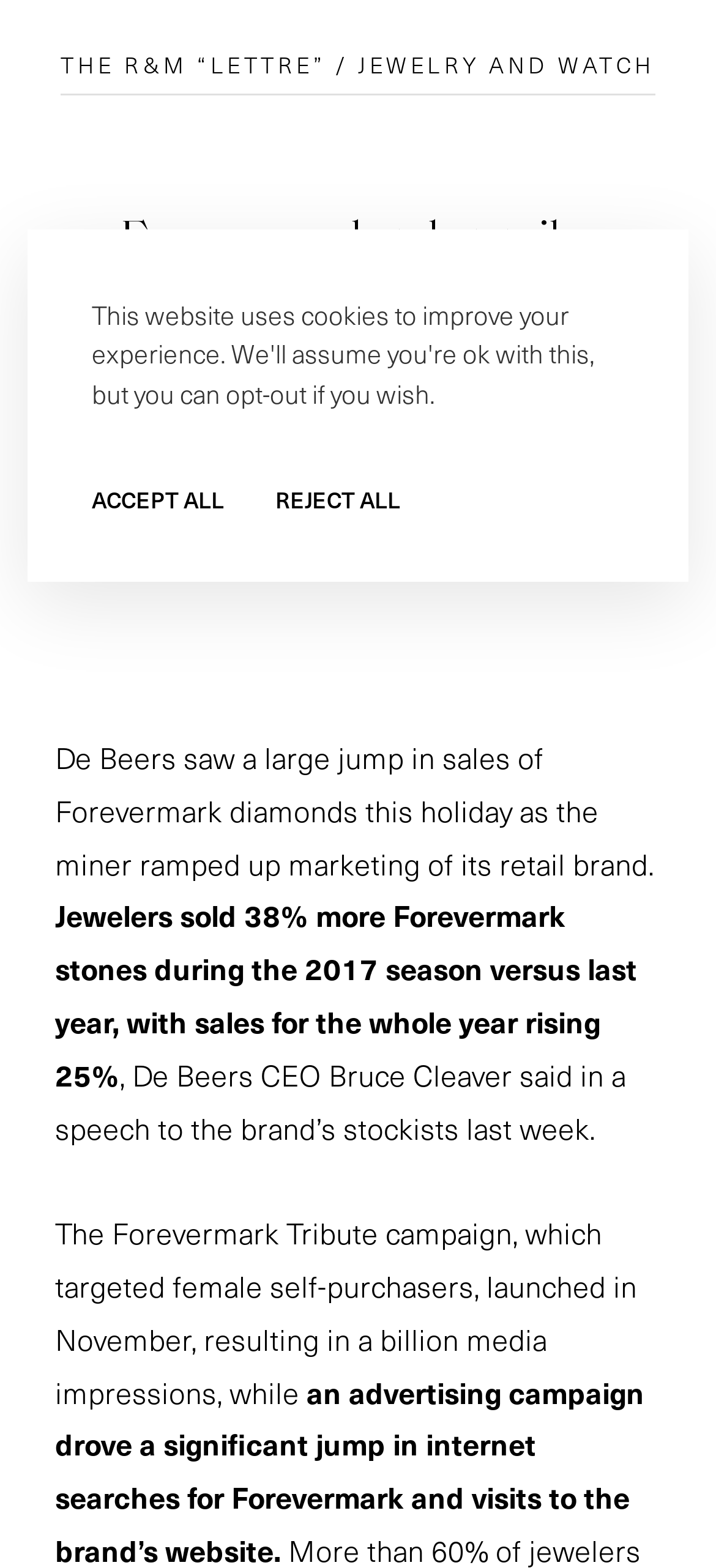Determine the bounding box of the UI element mentioned here: "Join us". The coordinates must be in the format [left, top, right, bottom] with values ranging from 0 to 1.

[0.115, 0.358, 0.885, 0.42]